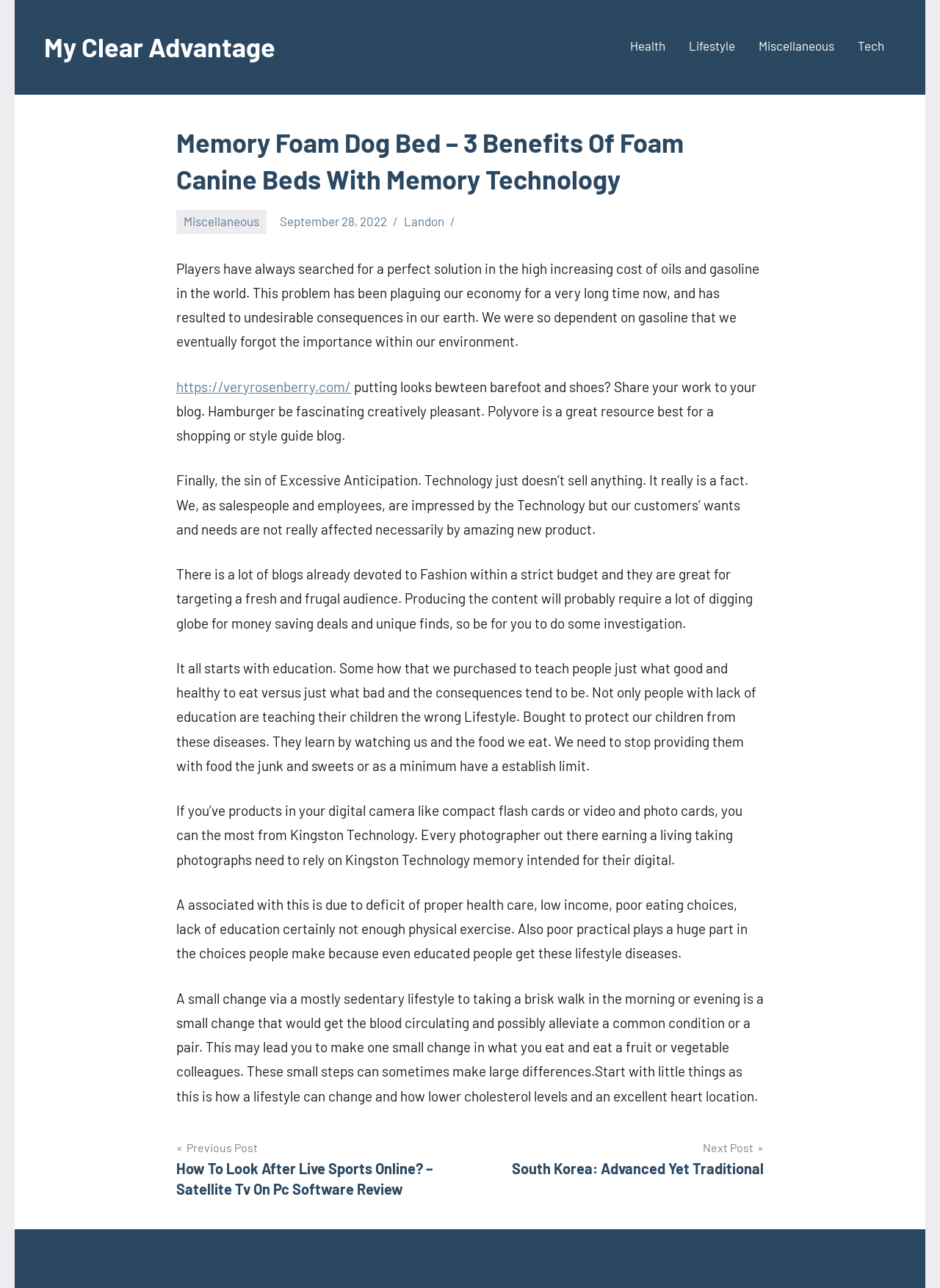Locate the bounding box coordinates of the area that needs to be clicked to fulfill the following instruction: "Click on the 'Next Post» South Korea: Advanced Yet Traditional' link". The coordinates should be in the format of four float numbers between 0 and 1, namely [left, top, right, bottom].

[0.512, 0.883, 0.812, 0.915]